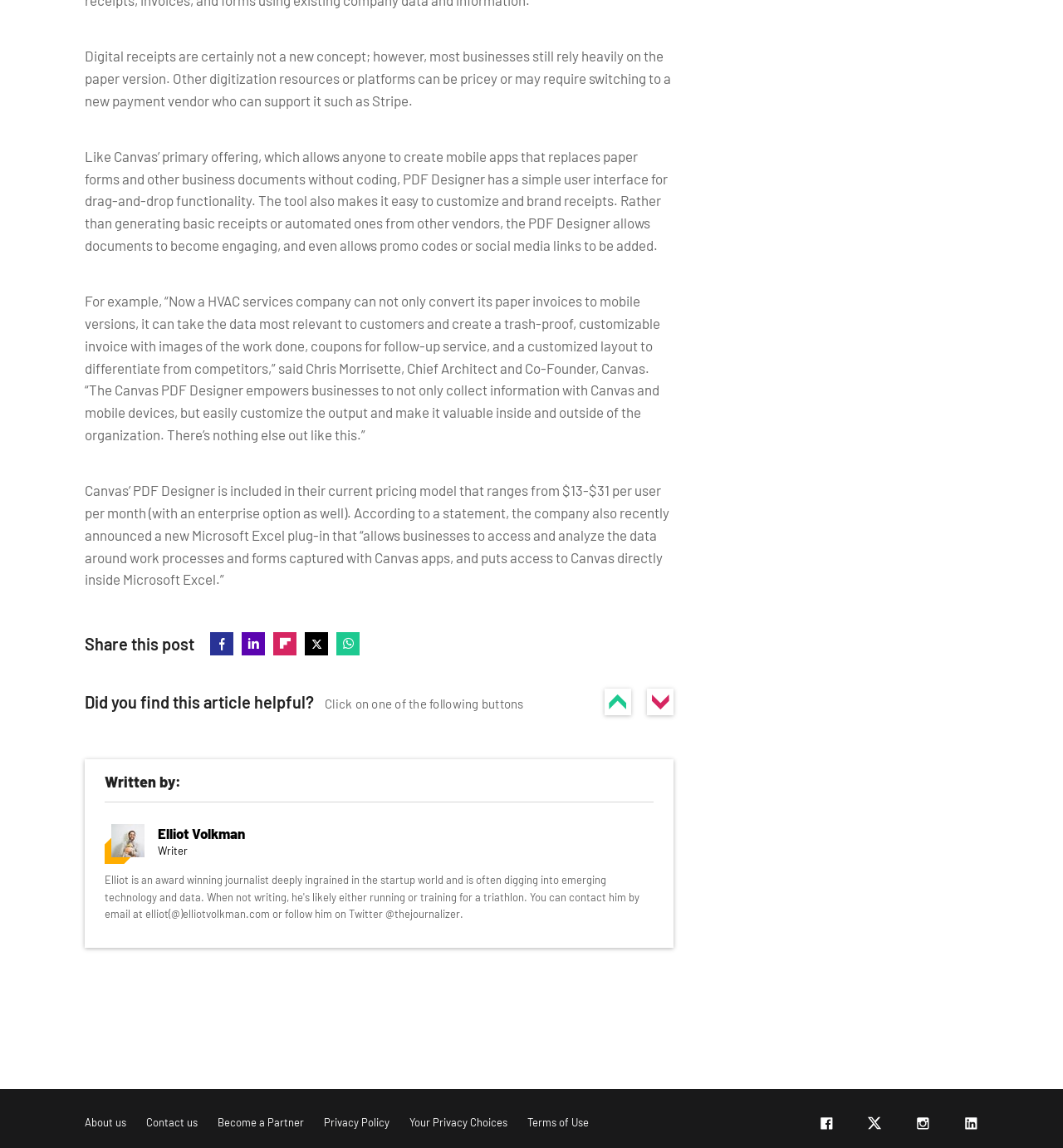Can you find the bounding box coordinates for the element that needs to be clicked to execute this instruction: "Click the 'Website Security' link"? The coordinates should be given as four float numbers between 0 and 1, i.e., [left, top, right, bottom].

None